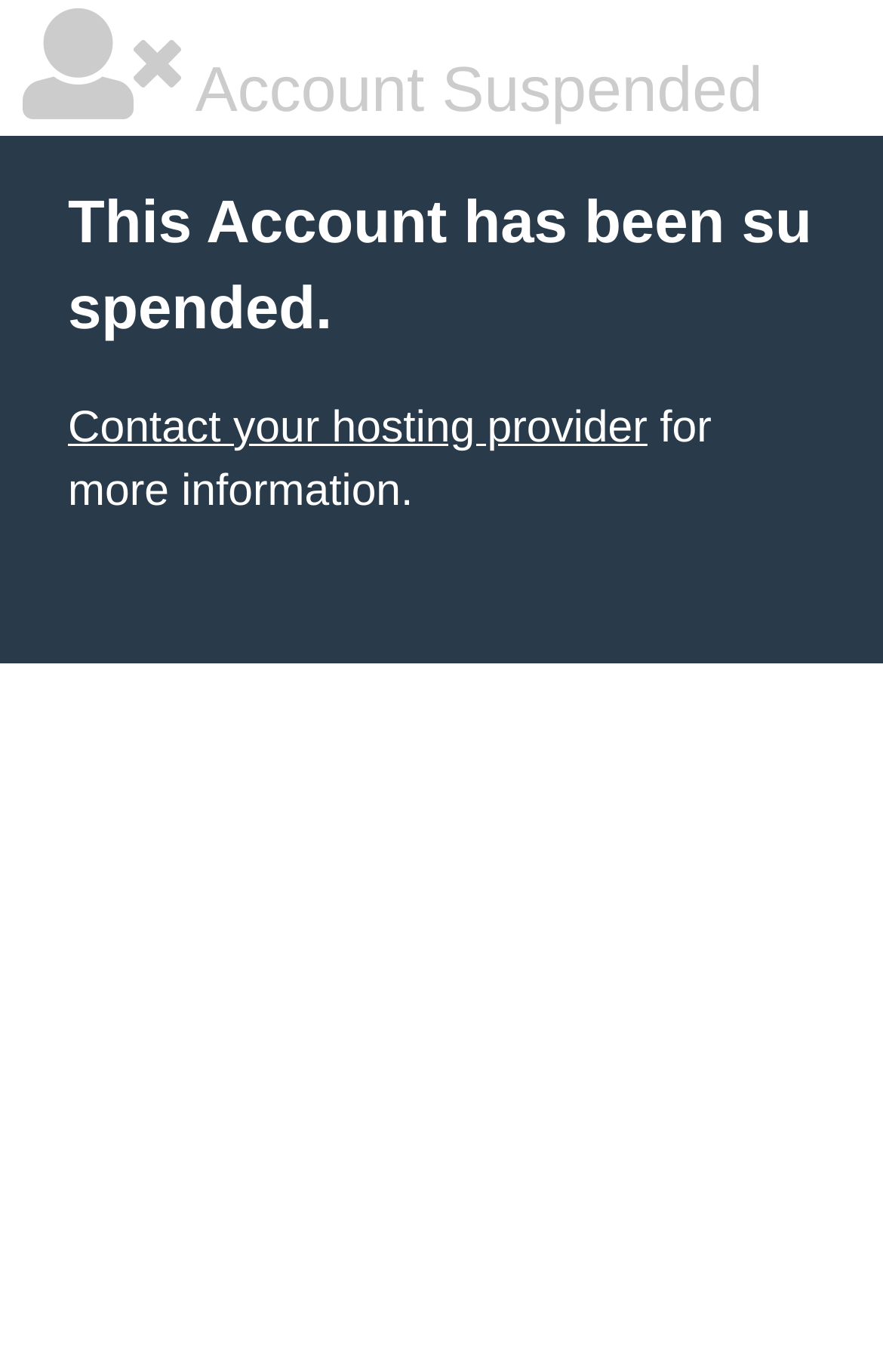Find and provide the bounding box coordinates for the UI element described with: "Slot Gacor Hari Ini".

None